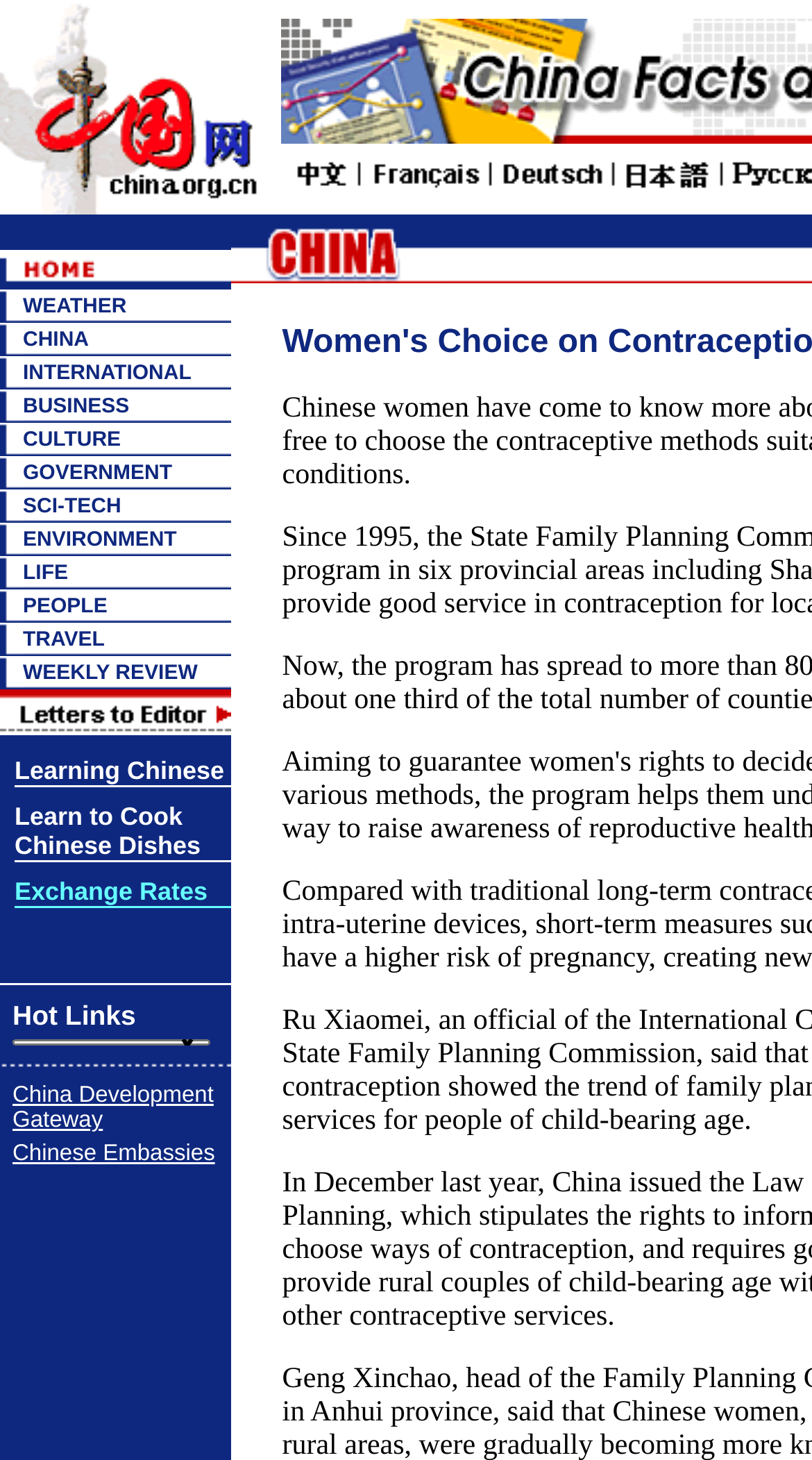Please identify the bounding box coordinates of the element I need to click to follow this instruction: "Click on WEATHER".

[0.028, 0.198, 0.156, 0.218]